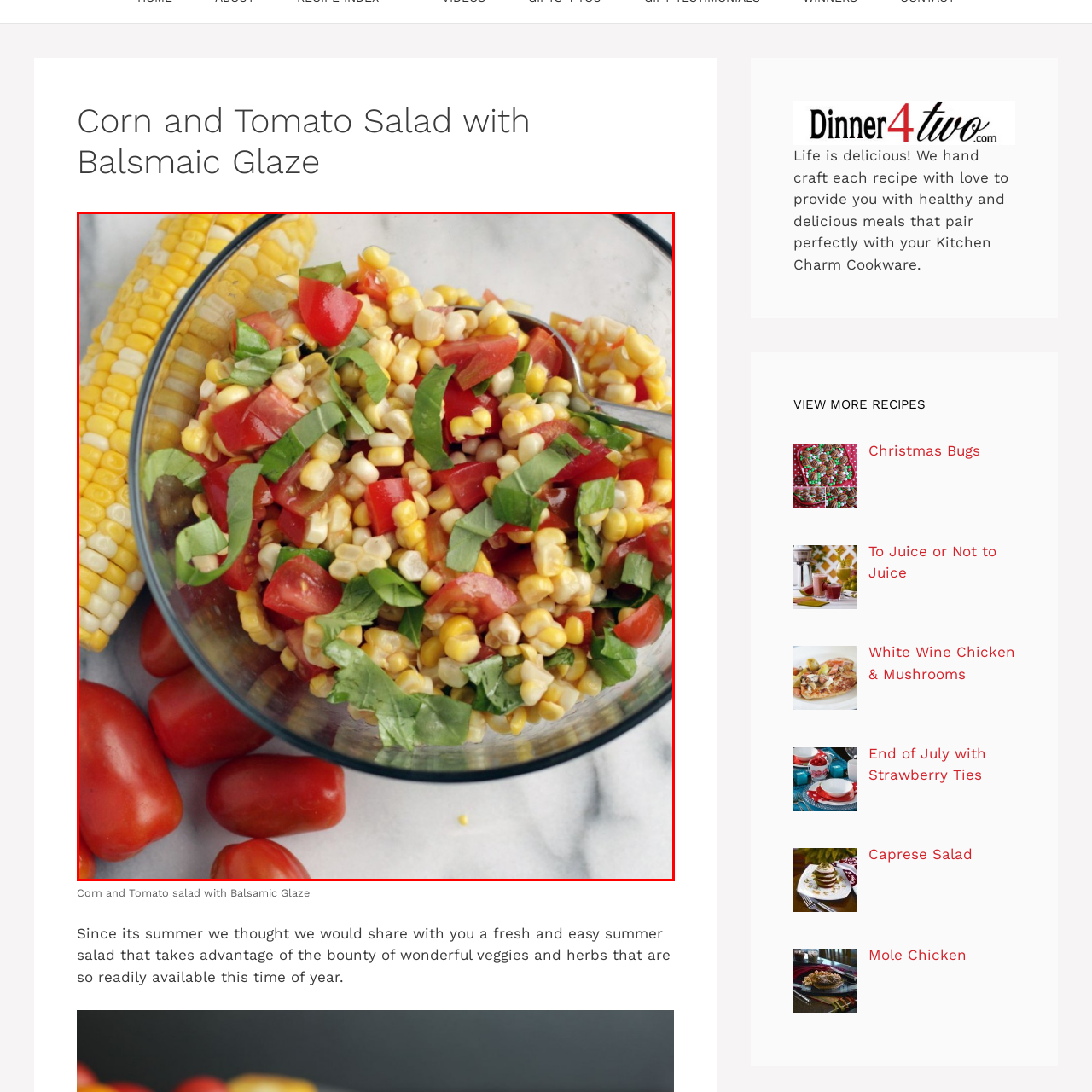Carefully look at the image inside the red box and answer the subsequent question in as much detail as possible, using the information from the image: 
What season is the salad best suited for?

The caption suggests that the dish is a perfect embodiment of seasonal cooking, celebrating the abundance of vegetables available in summer, indicating that the salad is best suited for the summer season.